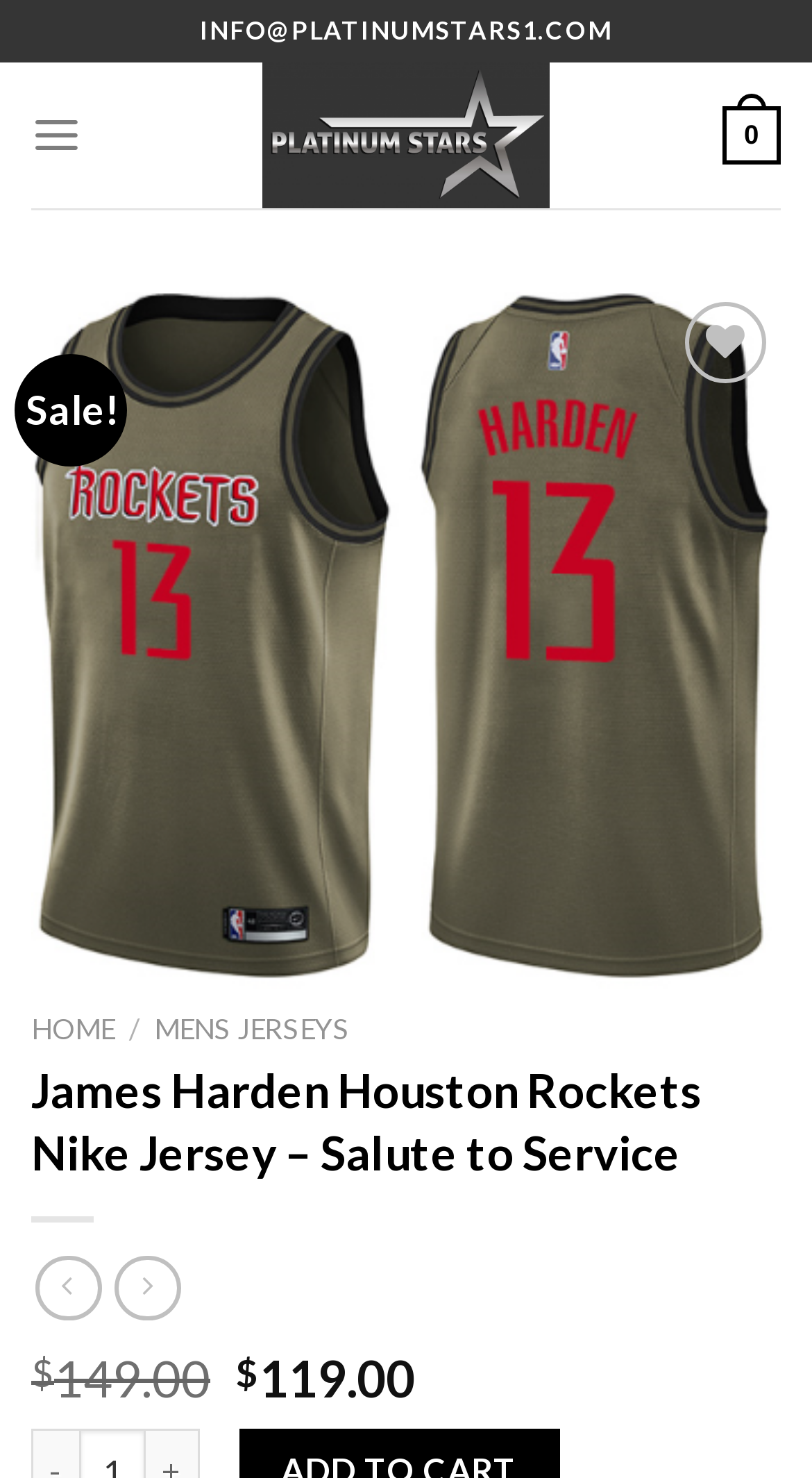Please determine the bounding box coordinates of the clickable area required to carry out the following instruction: "Open the menu". The coordinates must be four float numbers between 0 and 1, represented as [left, top, right, bottom].

[0.038, 0.057, 0.101, 0.126]